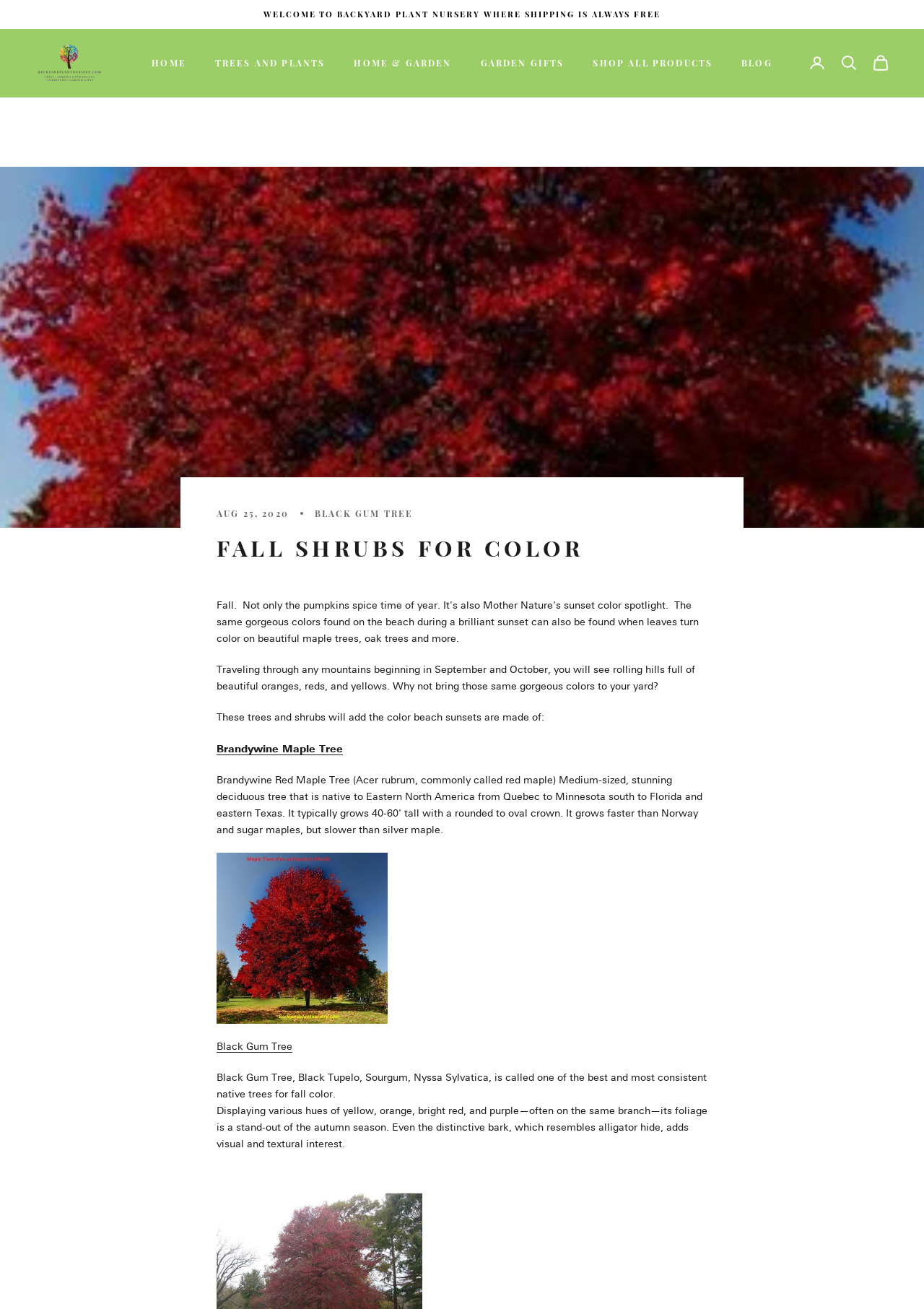What is the date mentioned on the webpage?
Based on the image, please offer an in-depth response to the question.

I found the answer by looking at the static text 'AUG 25, 2020' which is located at the top of the webpage, indicating a specific date.